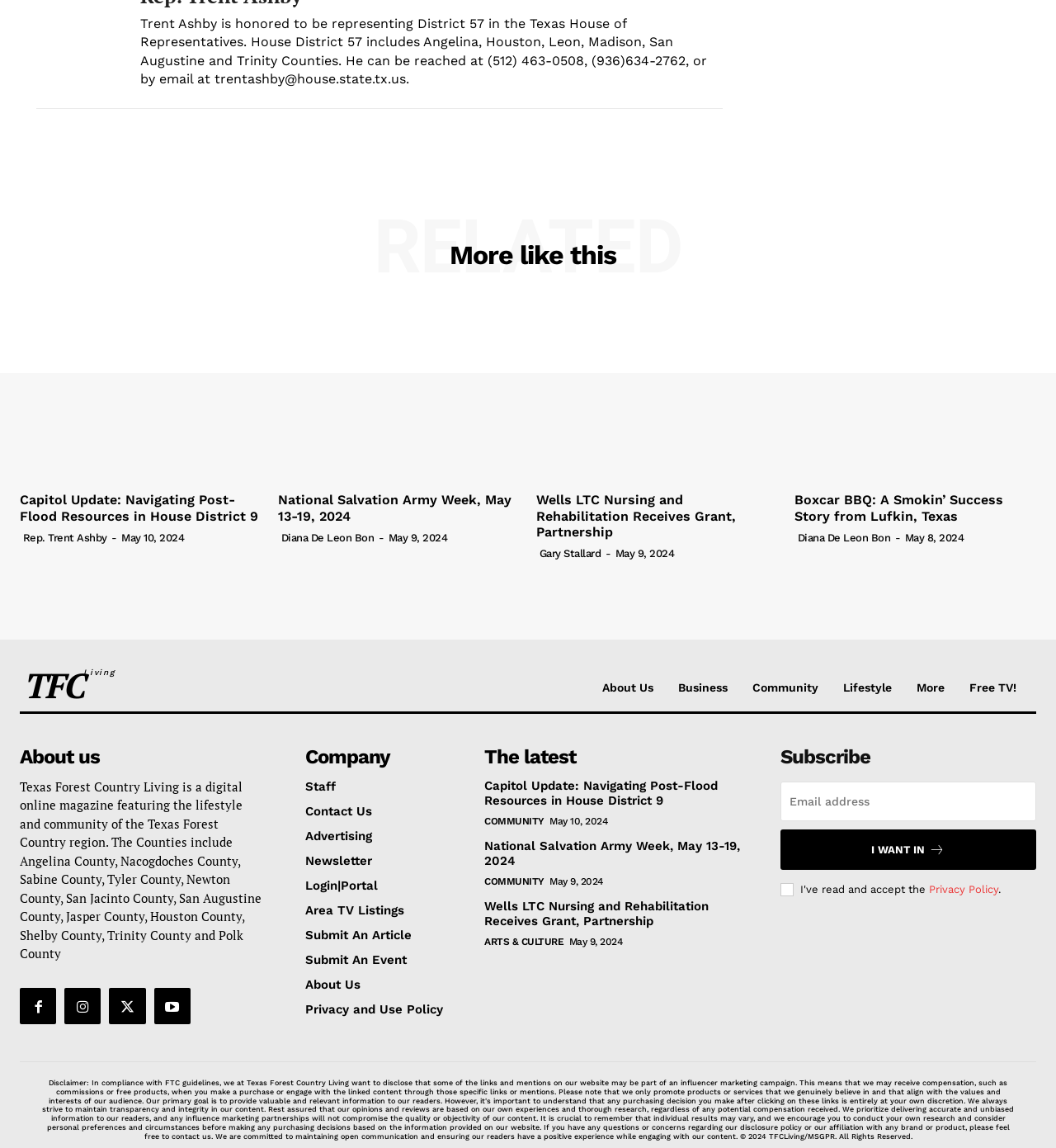Answer in one word or a short phrase: 
What is the name of the digital online magazine featured on this webpage?

Texas Forest Country Living